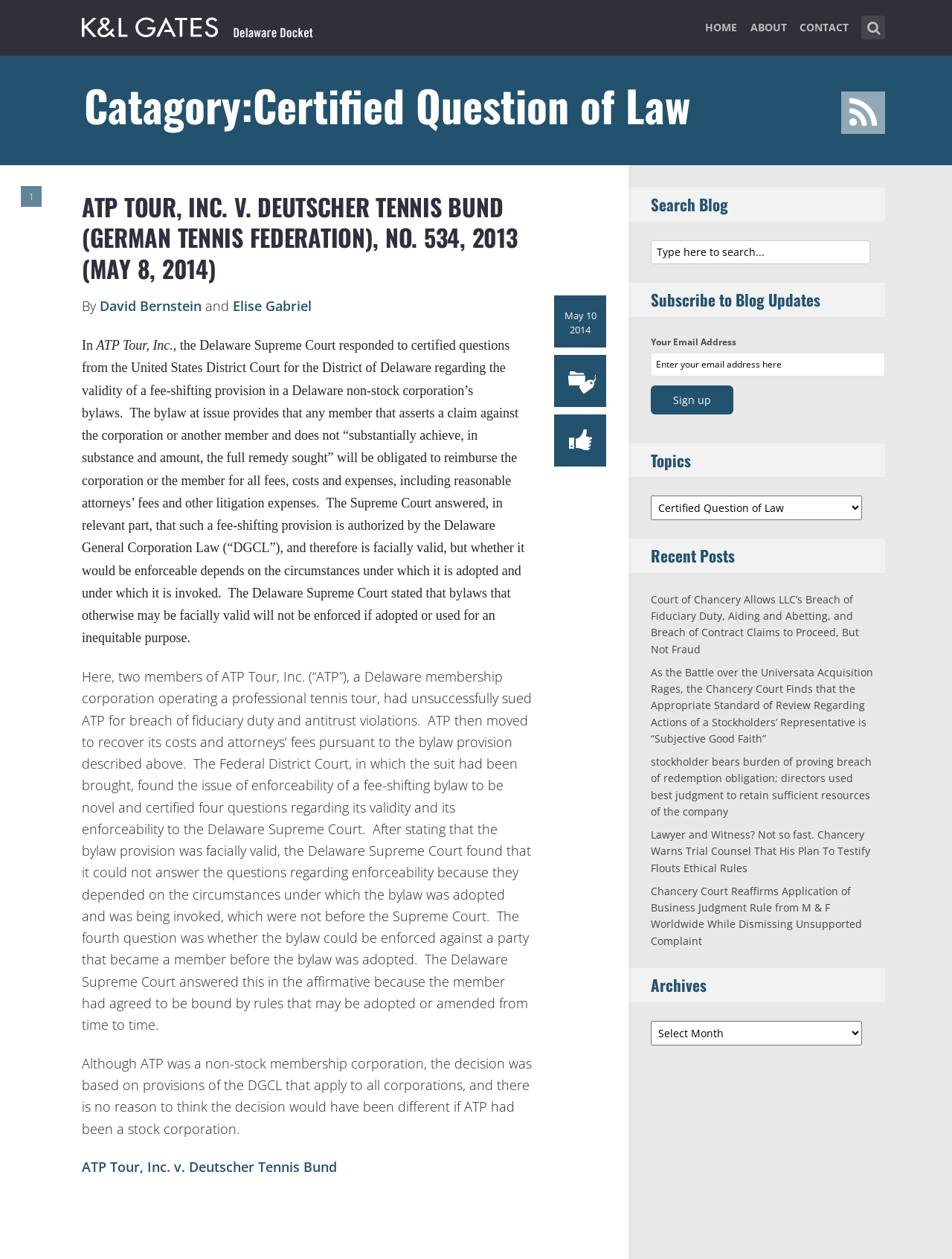Locate the bounding box of the user interface element based on this description: "Contact".

[0.84, 0.013, 0.892, 0.045]